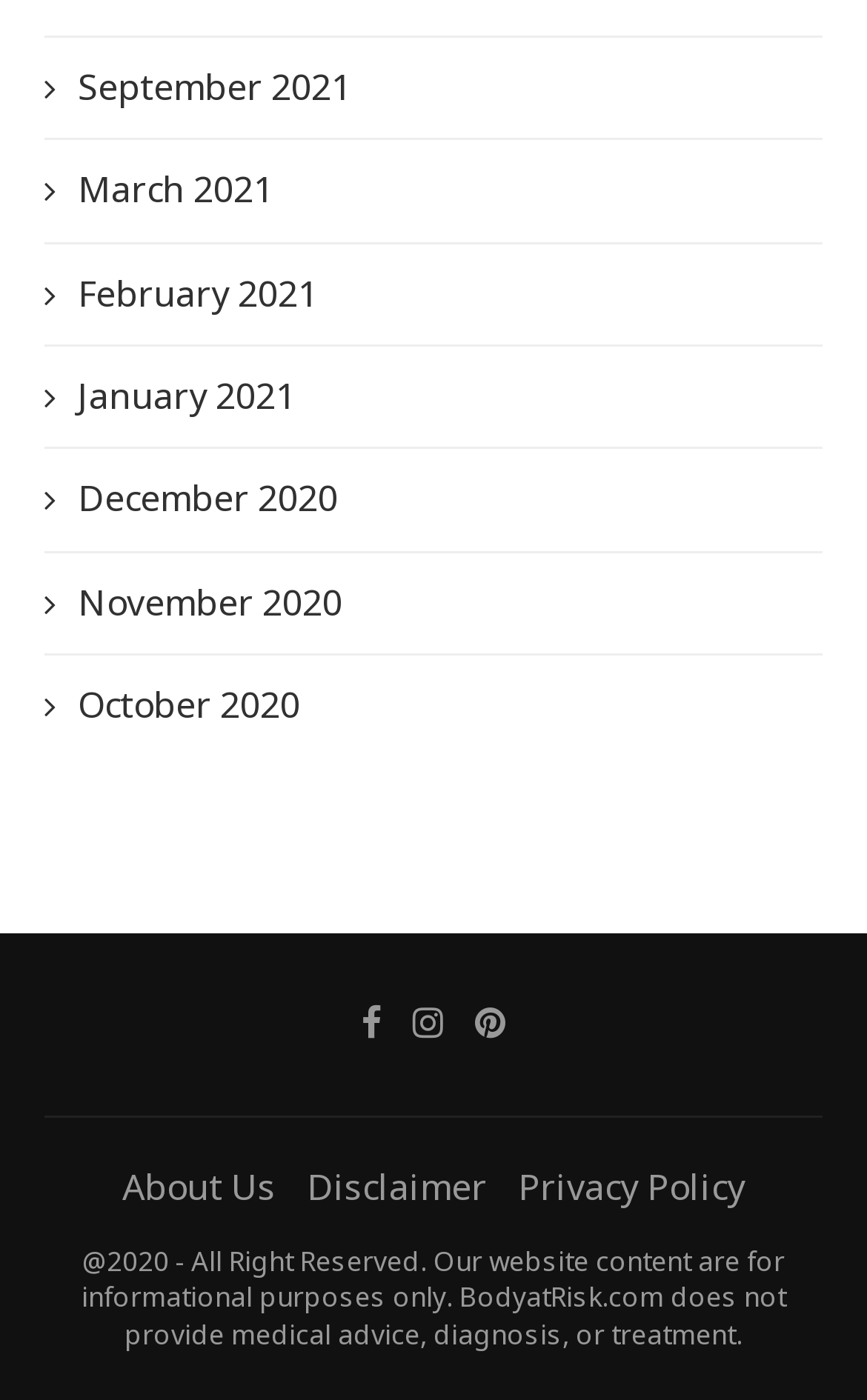What is the name of the website?
Offer a detailed and exhaustive answer to the question.

I found the website's name mentioned in the static text at the bottom of the webpage, which states '@2020 - All Right Reserved. BodyatRisk.com does not provide medical advice, diagnosis, or treatment.' This indicates that the name of the website is BodyatRisk.com.